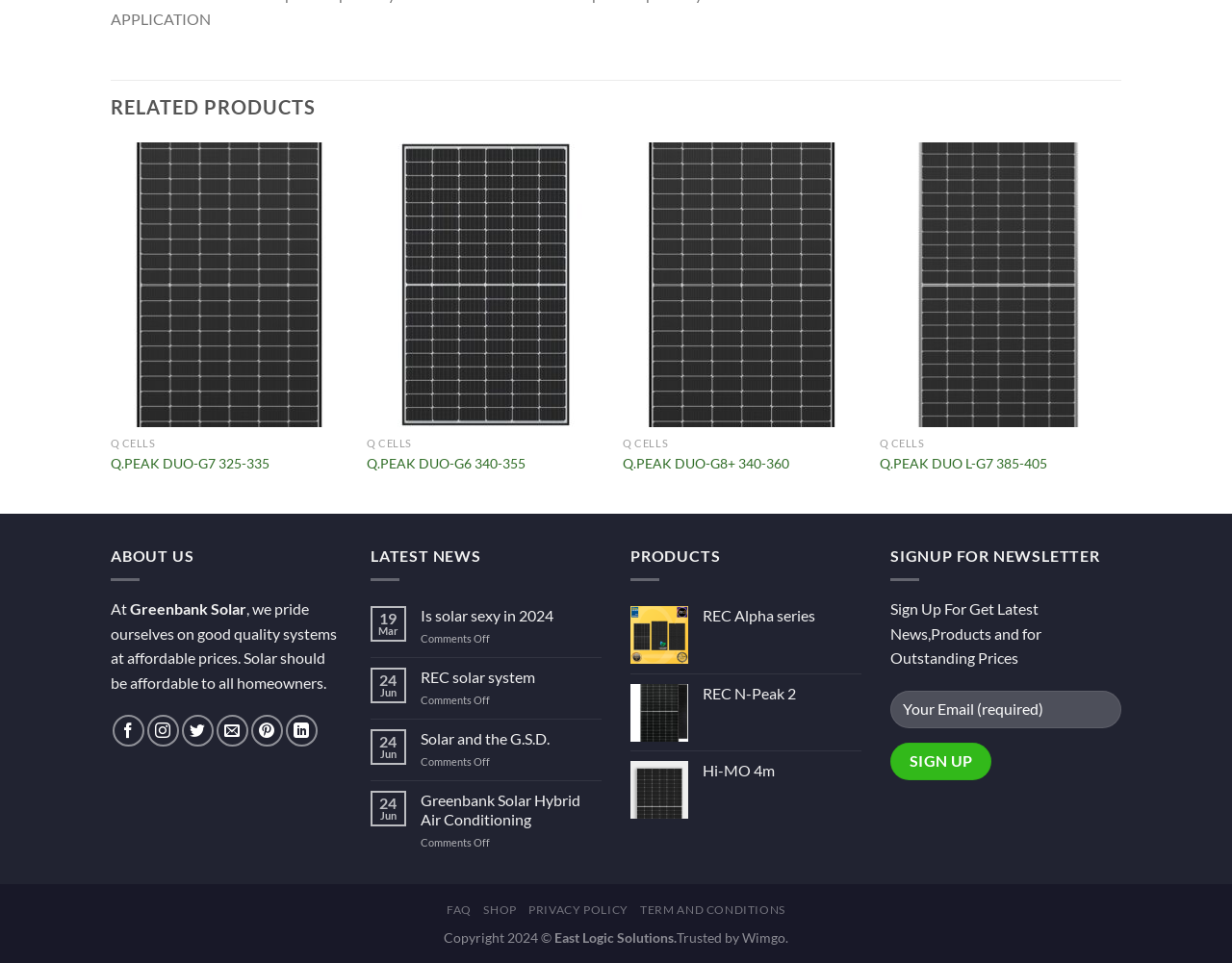Identify the bounding box coordinates for the UI element described by the following text: "Wimgo.". Provide the coordinates as four float numbers between 0 and 1, in the format [left, top, right, bottom].

[0.602, 0.965, 0.64, 0.982]